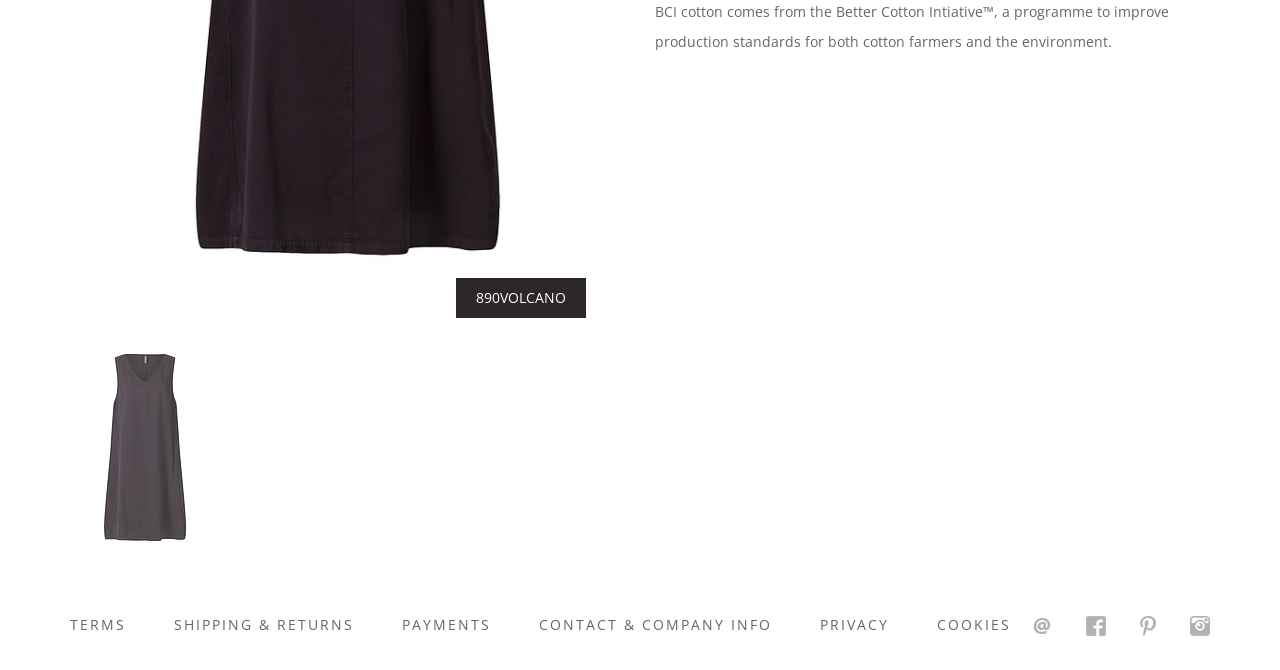Locate the bounding box of the UI element based on this description: "Shipping & Returns". Provide four float numbers between 0 and 1 as [left, top, right, bottom].

[0.12, 0.91, 0.293, 0.955]